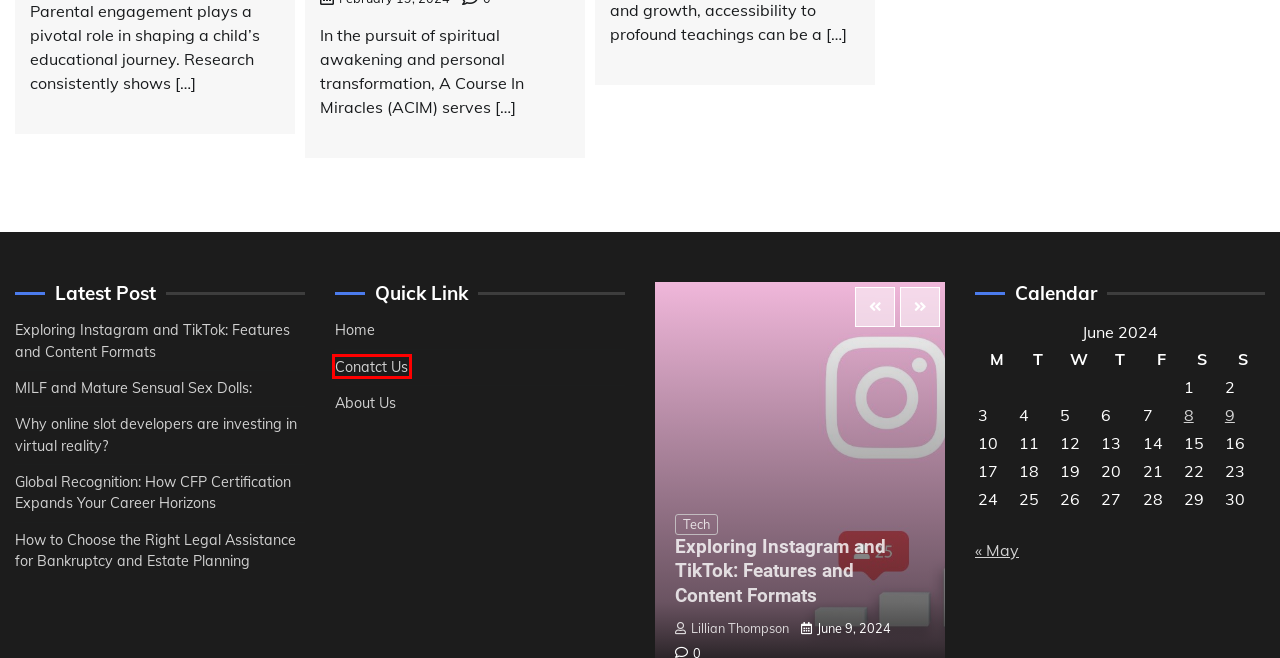You are looking at a webpage screenshot with a red bounding box around an element. Pick the description that best matches the new webpage after interacting with the element in the red bounding box. The possible descriptions are:
A. About Us - Typed Thoughts
B. Conatct Us - Typed Thoughts
C. Why online slot developers are investing in virtual reality? - Typed Thoughts
D. Tech - Typed Thoughts
E. May, 2024 - Typed Thoughts
F. Dating - Typed Thoughts
G. How to Choose the Right Legal Assistance for Bankruptcy and Estate Planning - Typed Thoughts
H. Storage - Typed Thoughts

B